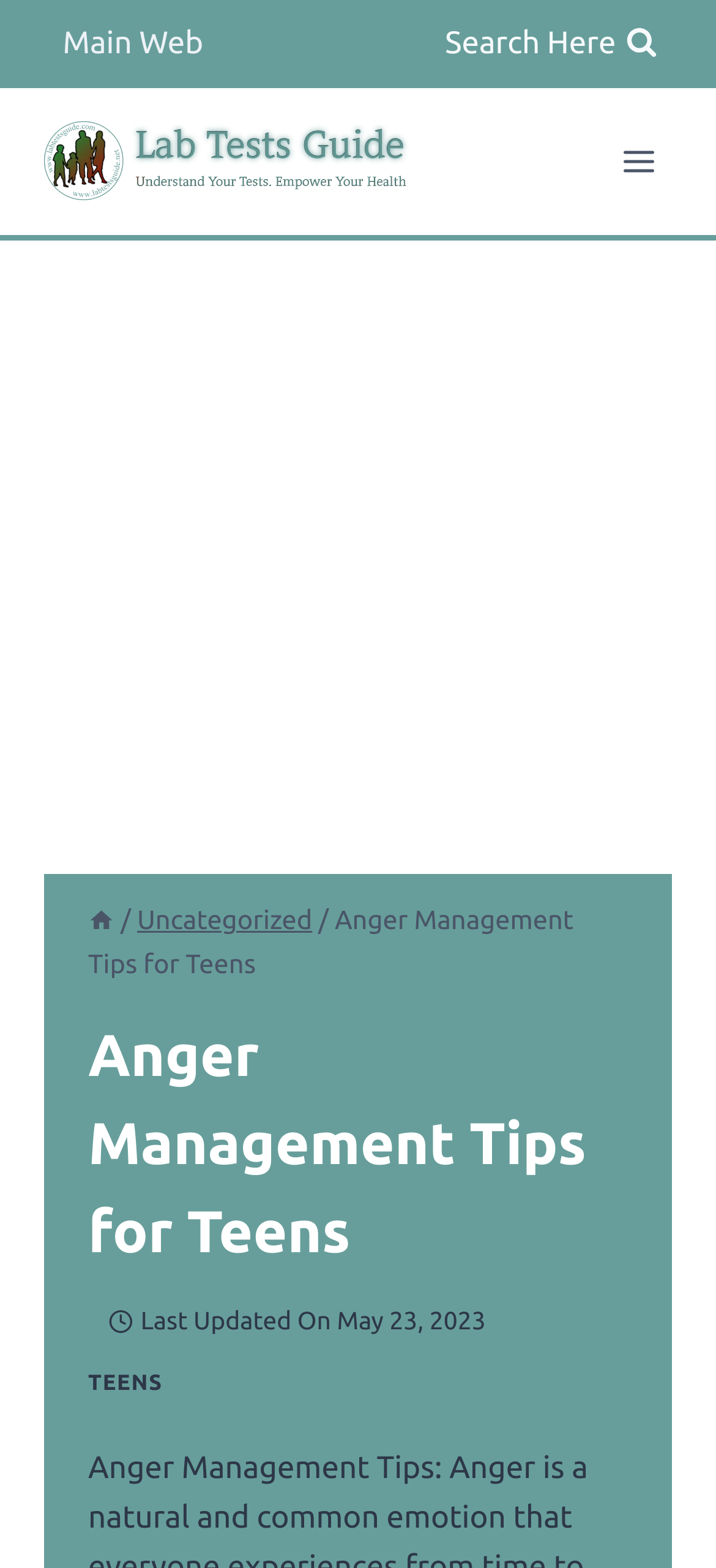Find the bounding box coordinates for the area that must be clicked to perform this action: "open the main web".

[0.062, 0.0, 0.31, 0.056]